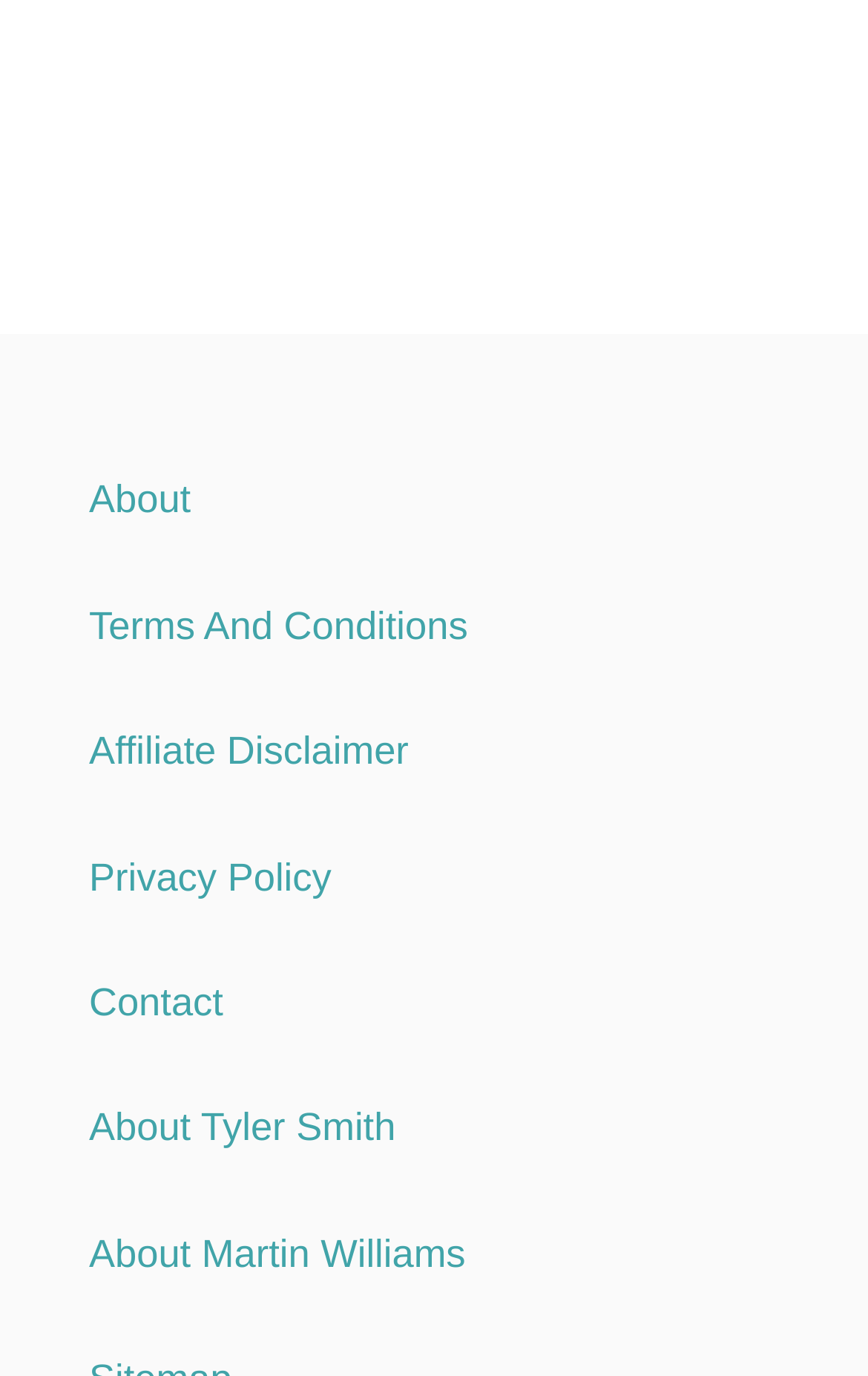How many links are related to people on the webpage?
Please use the visual content to give a single word or phrase answer.

2